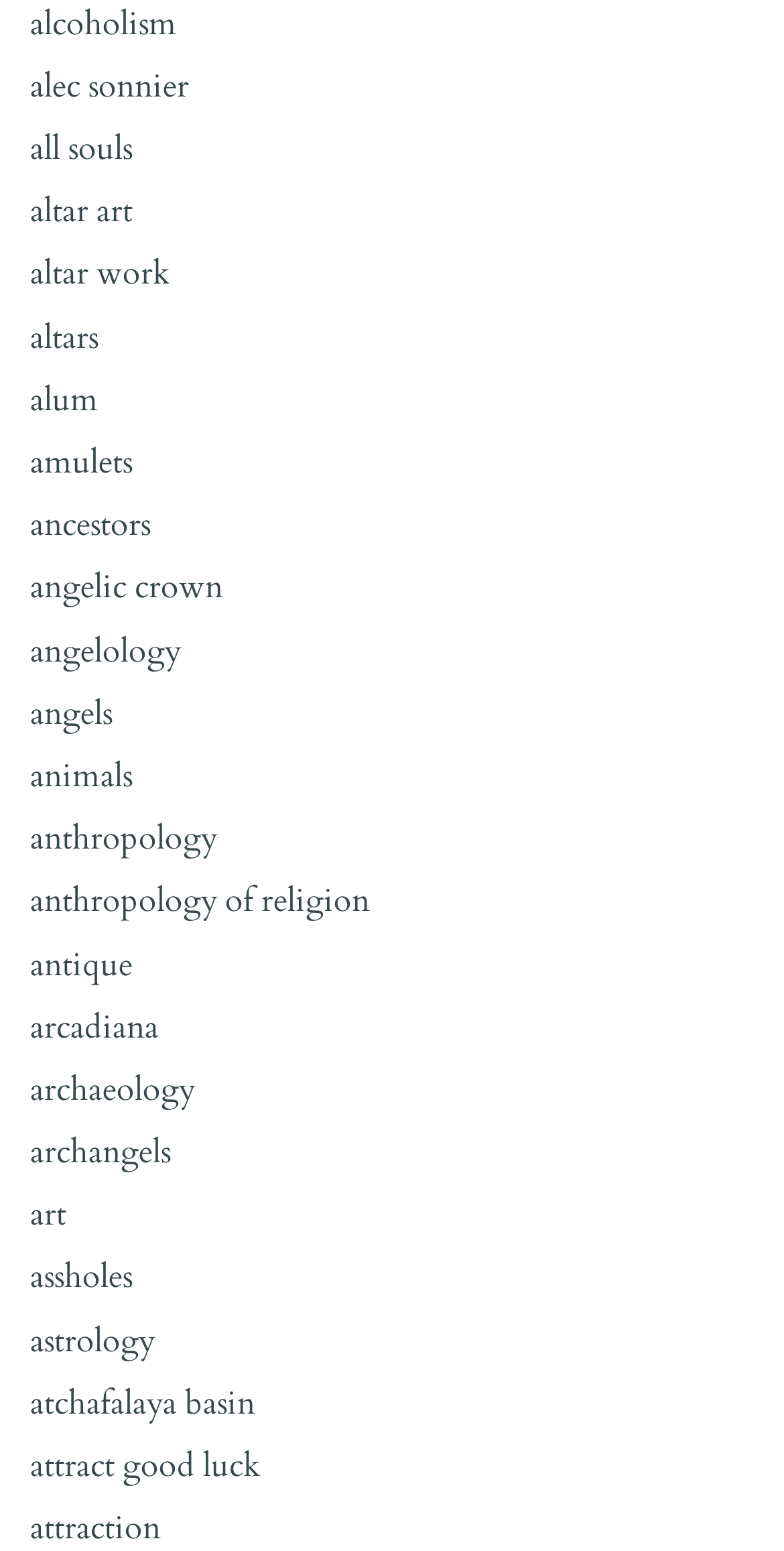Please find the bounding box coordinates of the section that needs to be clicked to achieve this instruction: "explore anthropology".

[0.038, 0.527, 0.277, 0.555]